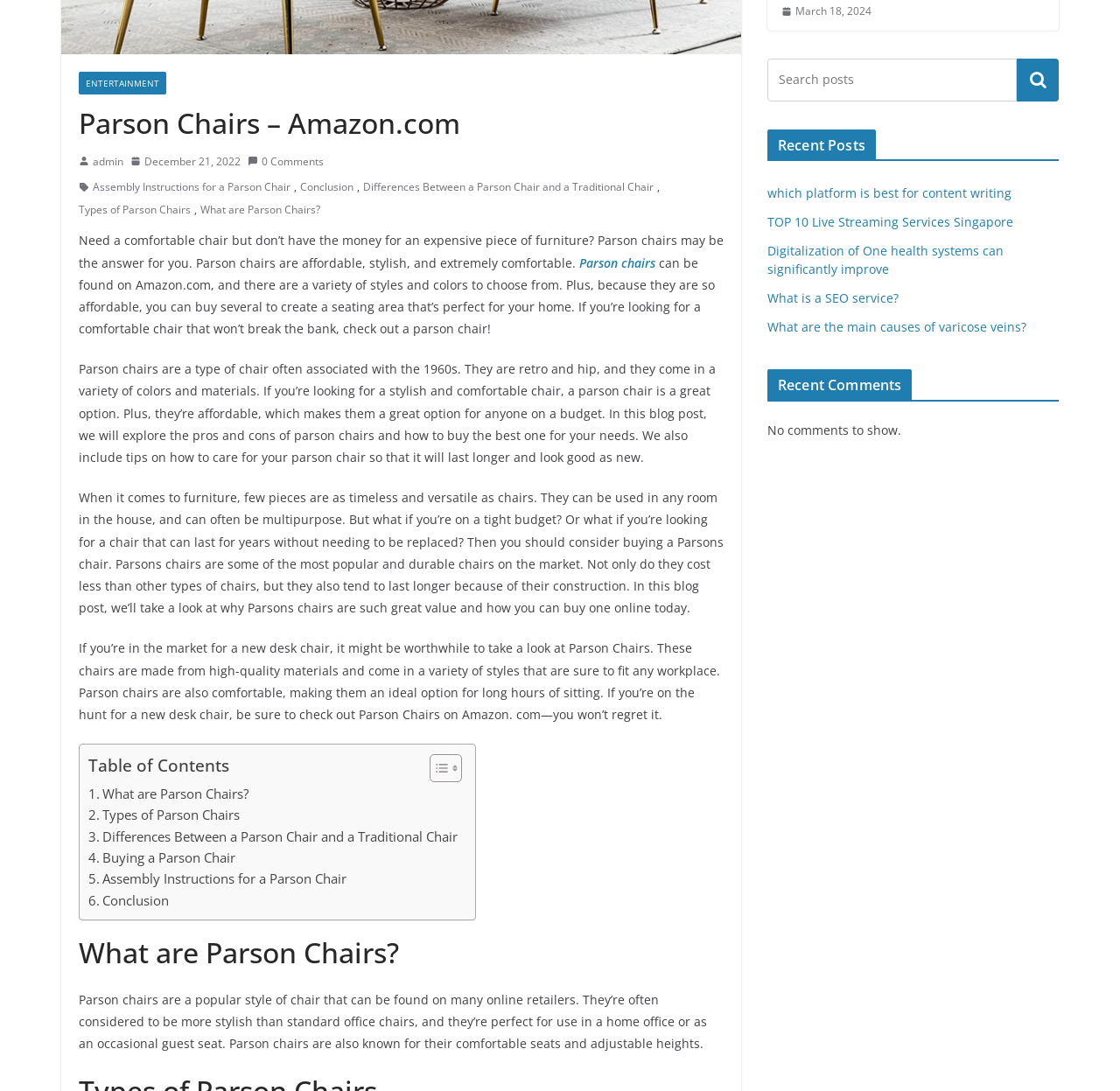Please specify the bounding box coordinates in the format (top-left x, top-left y, bottom-right x, bottom-right y), with values ranging from 0 to 1. Identify the bounding box for the UI component described as follows: December 21, 2022December 21, 2022

[0.116, 0.139, 0.215, 0.156]